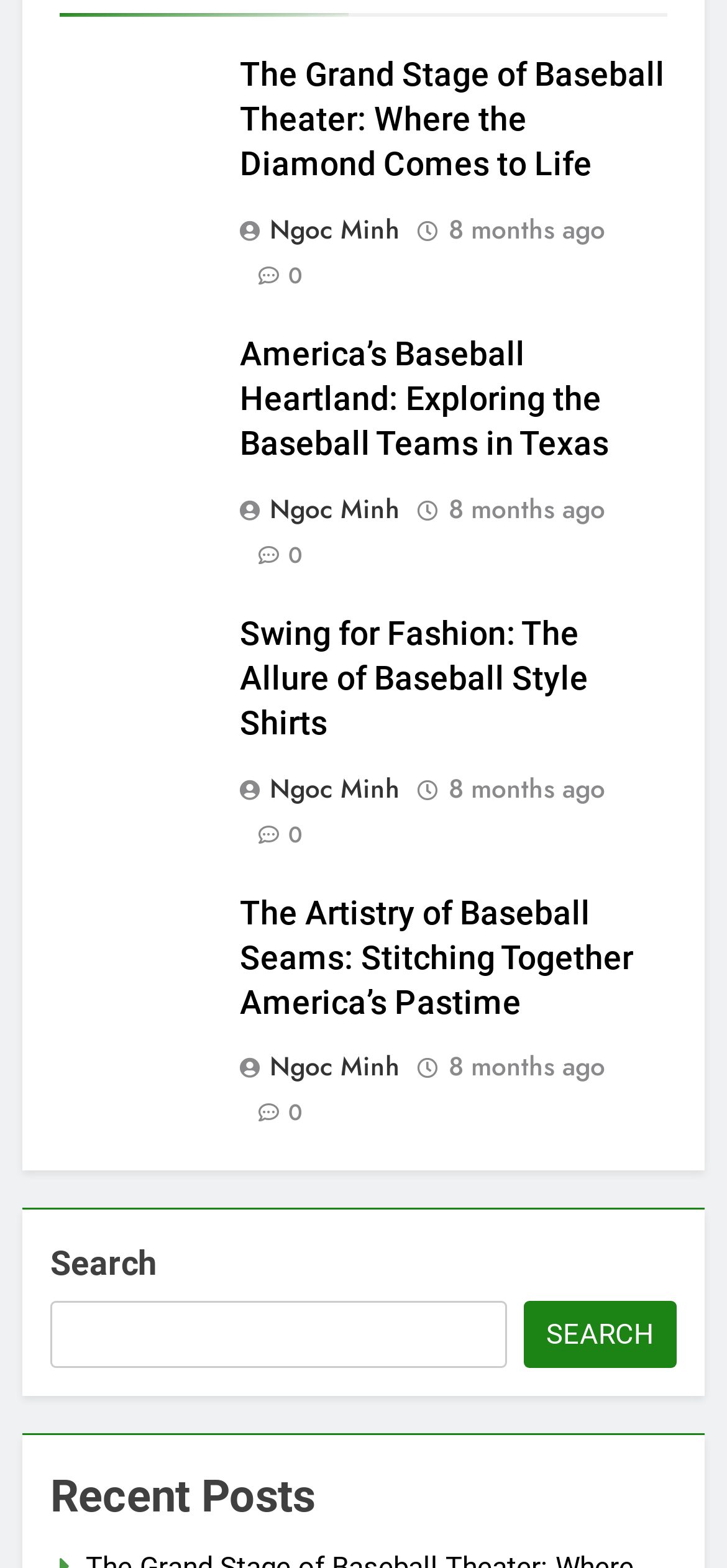Respond with a single word or phrase to the following question: How old is the latest article?

8 months